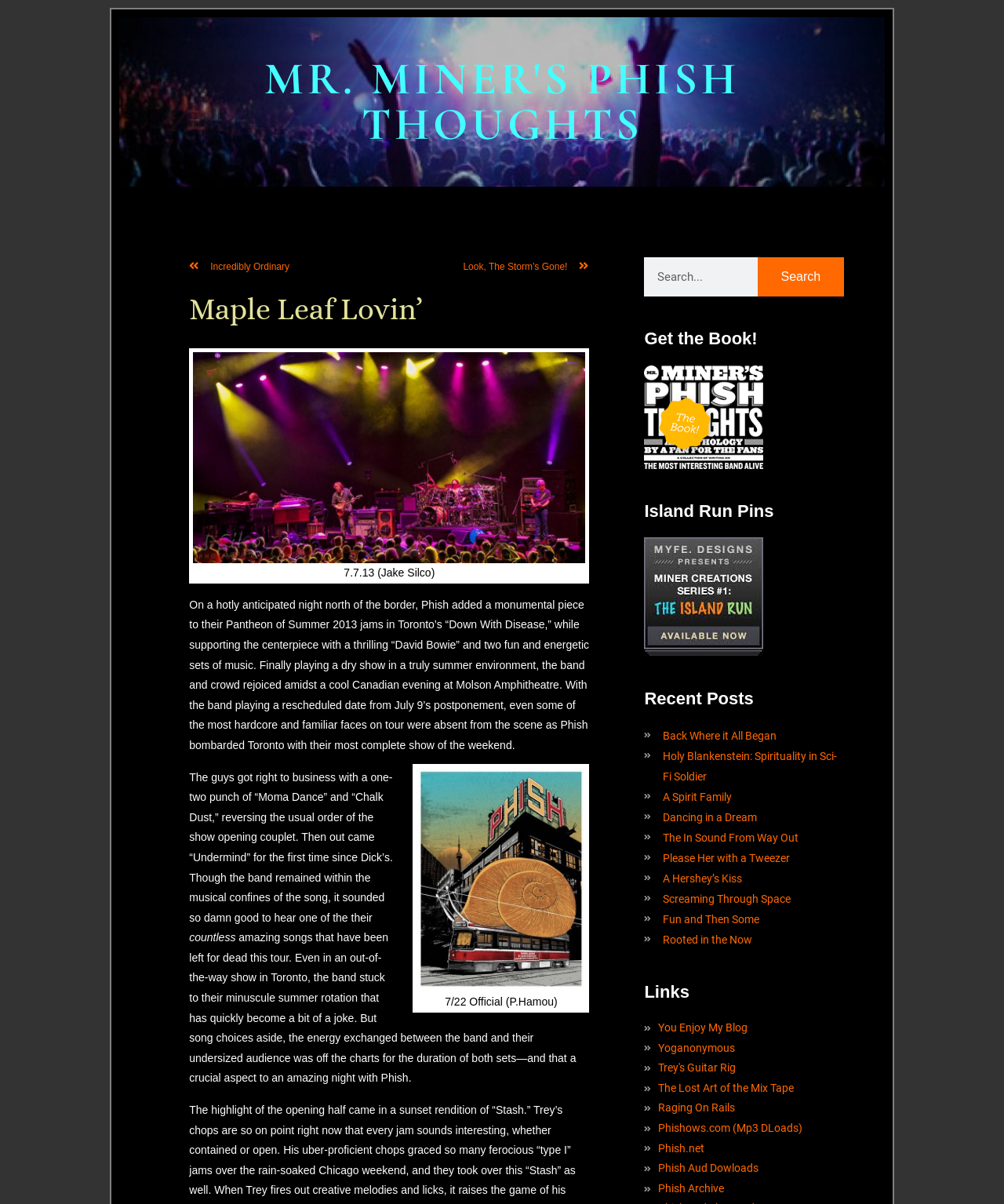Provide the bounding box coordinates of the UI element this sentence describes: "Phishows.com (Mp3 DLoads)".

[0.642, 0.929, 0.84, 0.946]